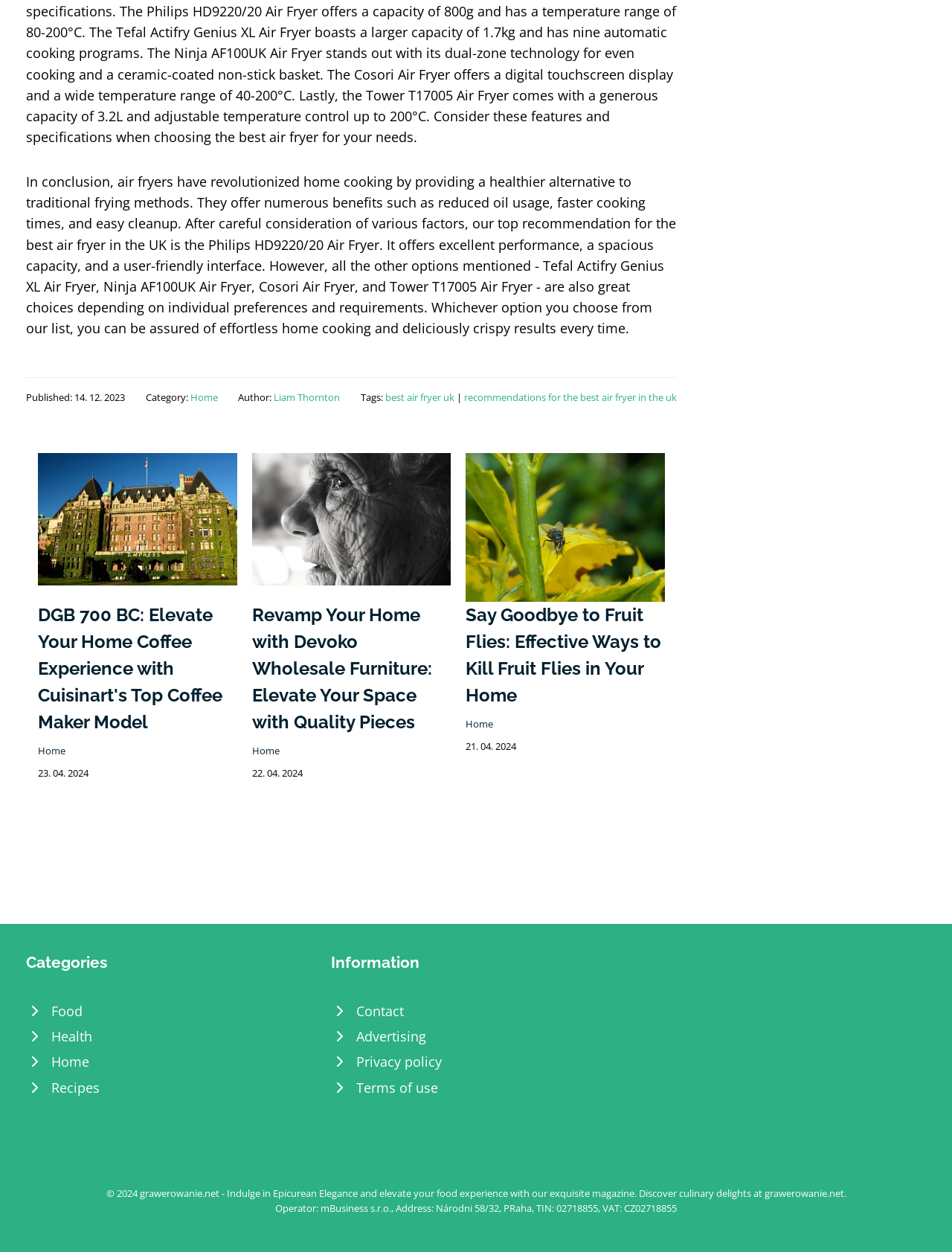Bounding box coordinates are specified in the format (top-left x, top-left y, bottom-right x, bottom-right y). All values are floating point numbers bounded between 0 and 1. Please provide the bounding box coordinate of the region this sentence describes: alt="Devoko Wholesale"

[0.265, 0.406, 0.474, 0.421]